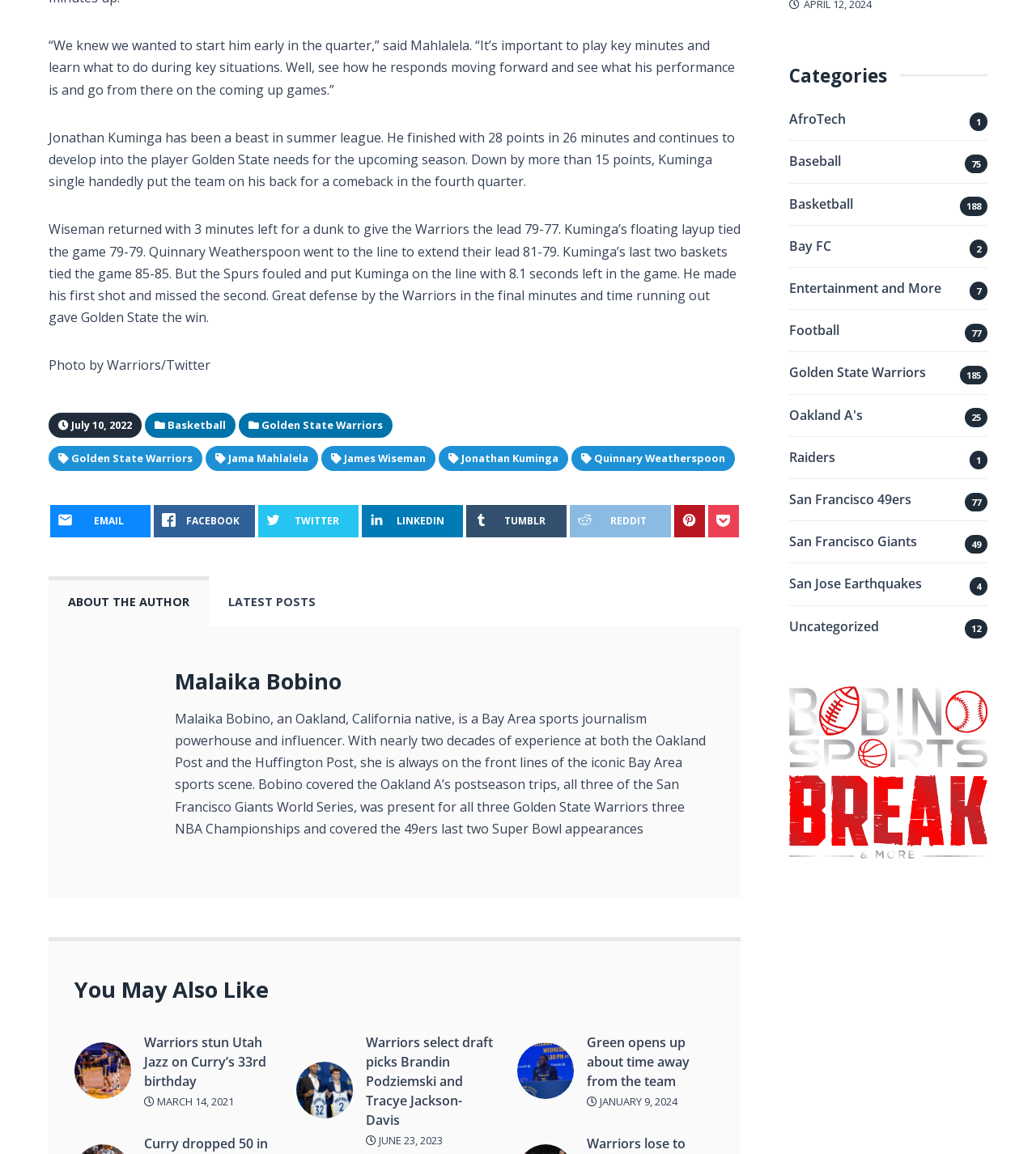Show the bounding box coordinates of the region that should be clicked to follow the instruction: "Read the latest post from Malaika Bobino."

[0.169, 0.576, 0.69, 0.605]